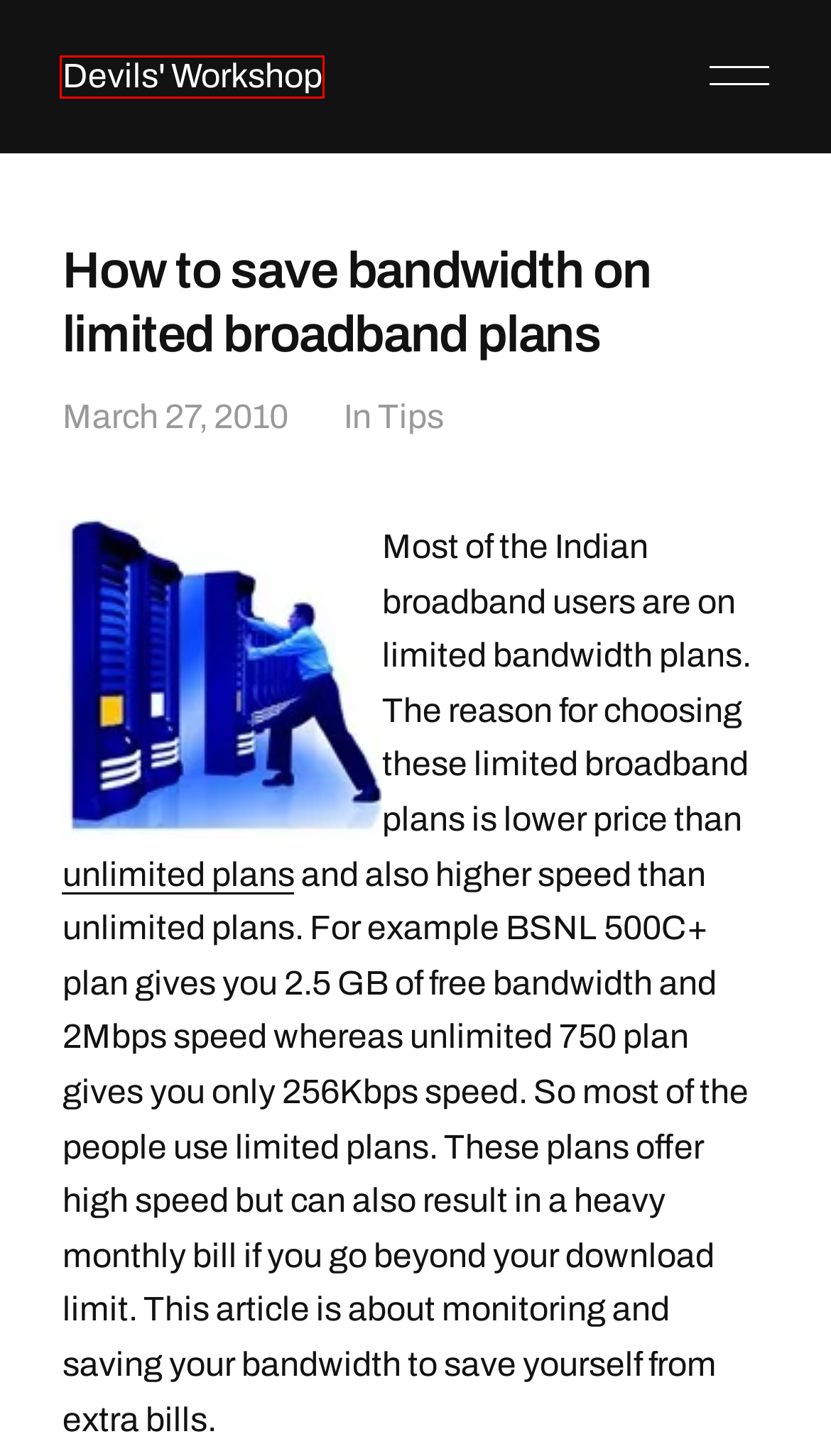Observe the screenshot of a webpage with a red bounding box around an element. Identify the webpage description that best fits the new page after the element inside the bounding box is clicked. The candidates are:
A. Devils' Workshop - Tech Community Blog
B. Tips & Hacks – Devils' Workshop
C. Browsers – Devils' Workshop
D. What does 'Unlimited Broadband' really mean?
E. Tips – Devils' Workshop
F. Evolution of Data Storage Technology - Past and Present
G. BSNL gifts Double Speed to it's Broadband Users (Unlimited Plans only)
H. Manage Your Twitter Account in Firefox Sidebar

A